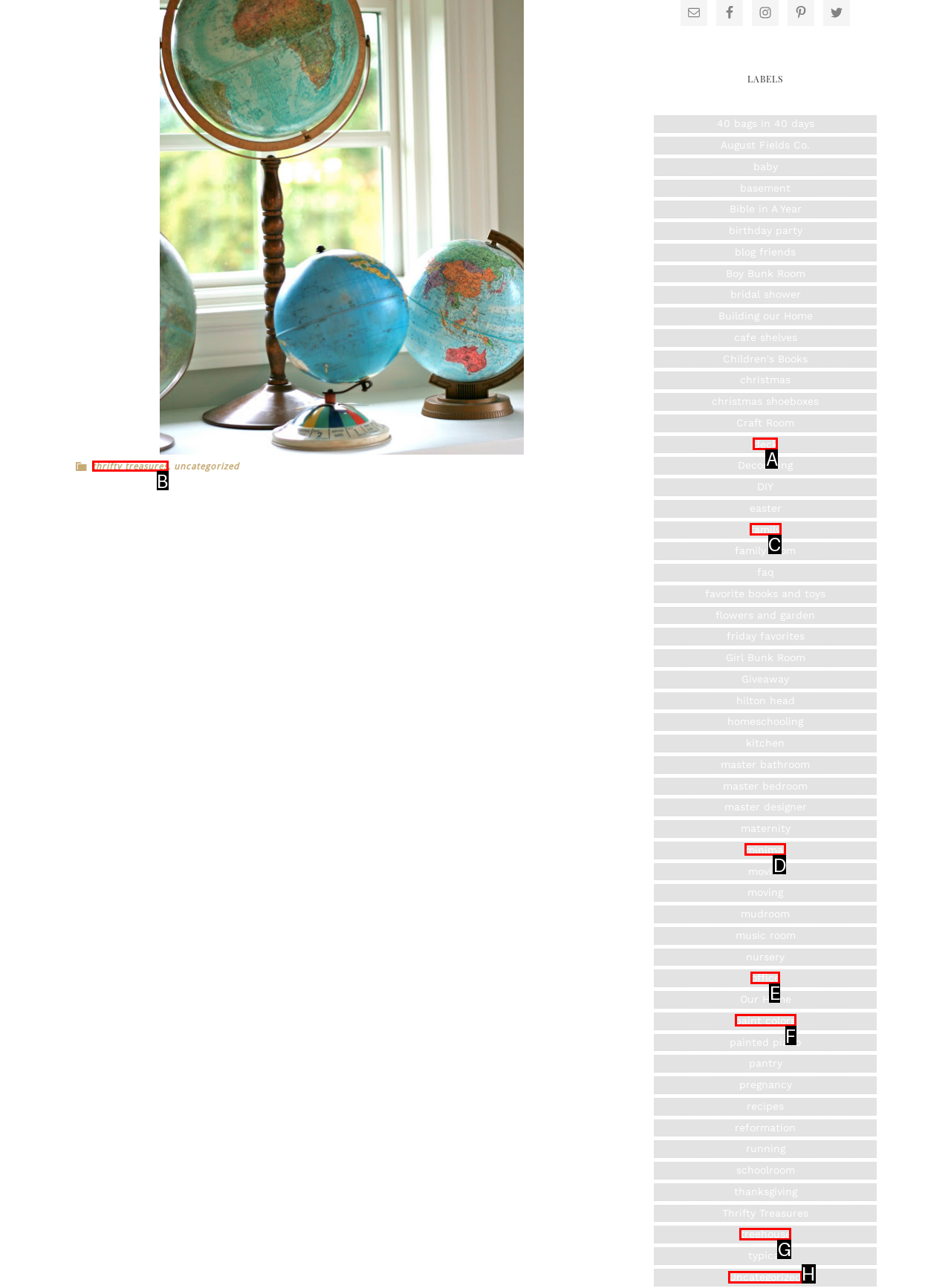Tell me which one HTML element I should click to complete the following instruction: Follow the 'Uncategorized' link
Answer with the option's letter from the given choices directly.

H